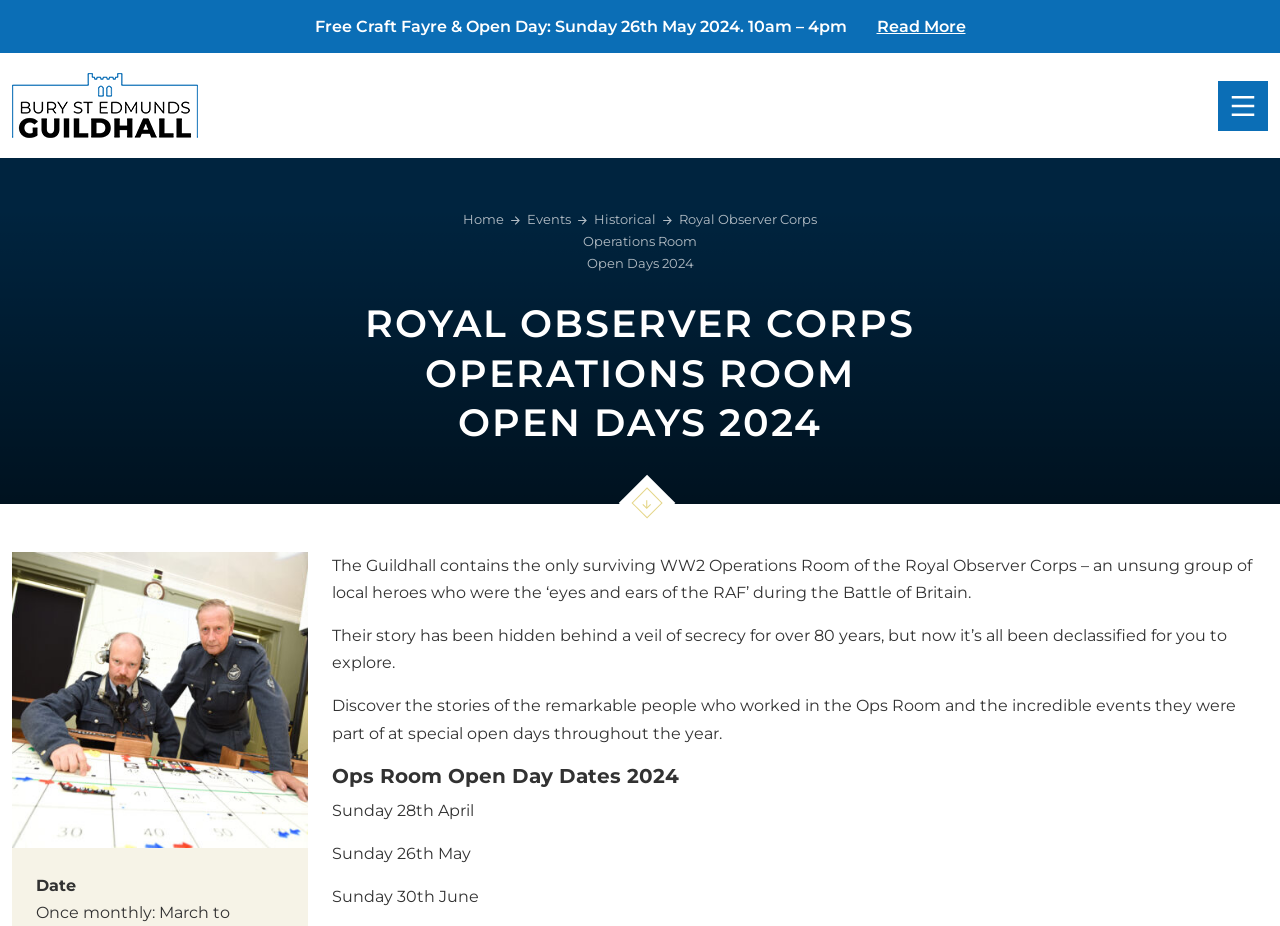Calculate the bounding box coordinates for the UI element based on the following description: "Read More Read More". Ensure the coordinates are four float numbers between 0 and 1, i.e., [left, top, right, bottom].

[0.685, 0.018, 0.754, 0.039]